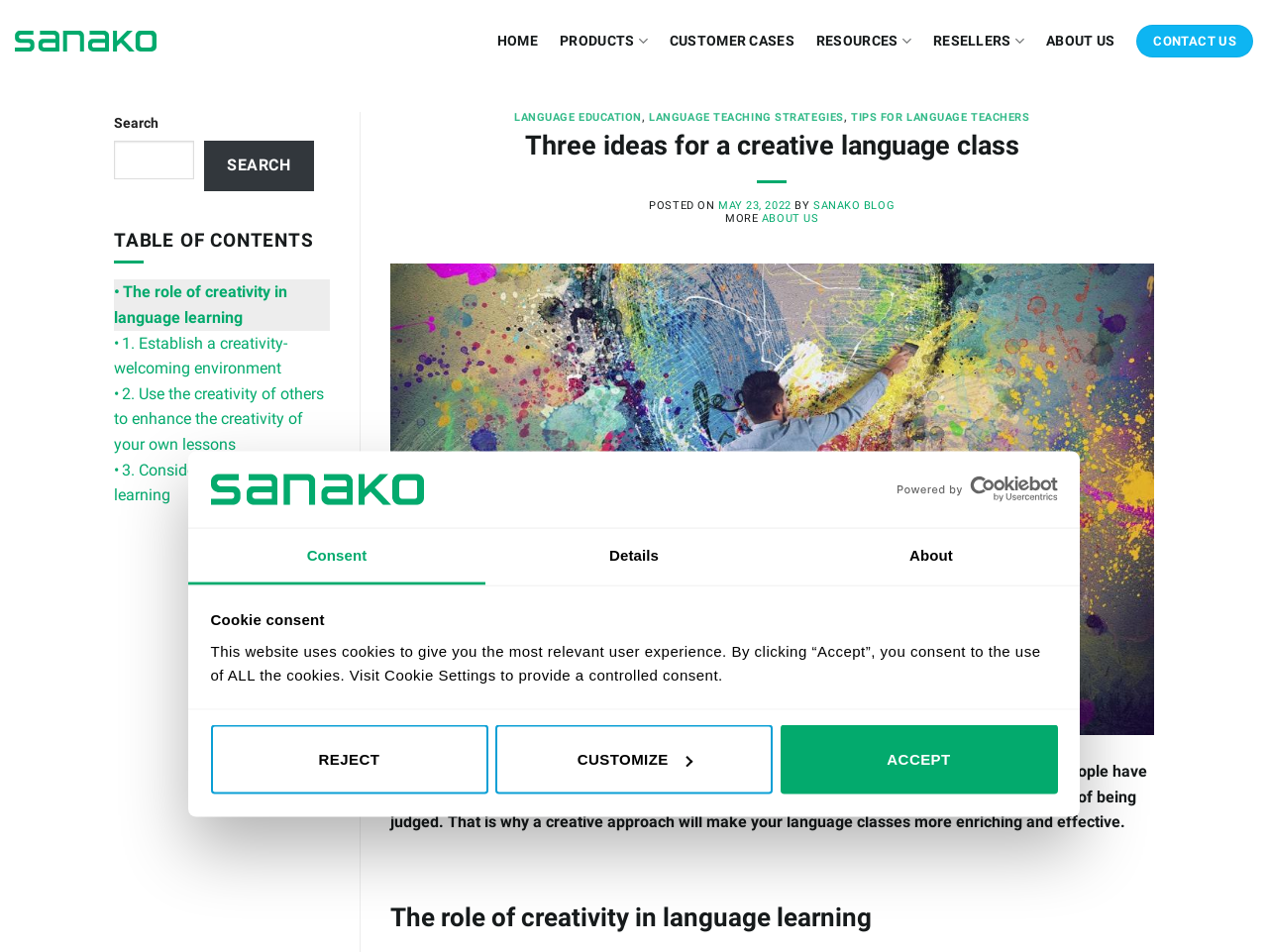Please identify the bounding box coordinates of the element I should click to complete this instruction: 'Search for something'. The coordinates should be given as four float numbers between 0 and 1, like this: [left, top, right, bottom].

[0.09, 0.148, 0.153, 0.188]